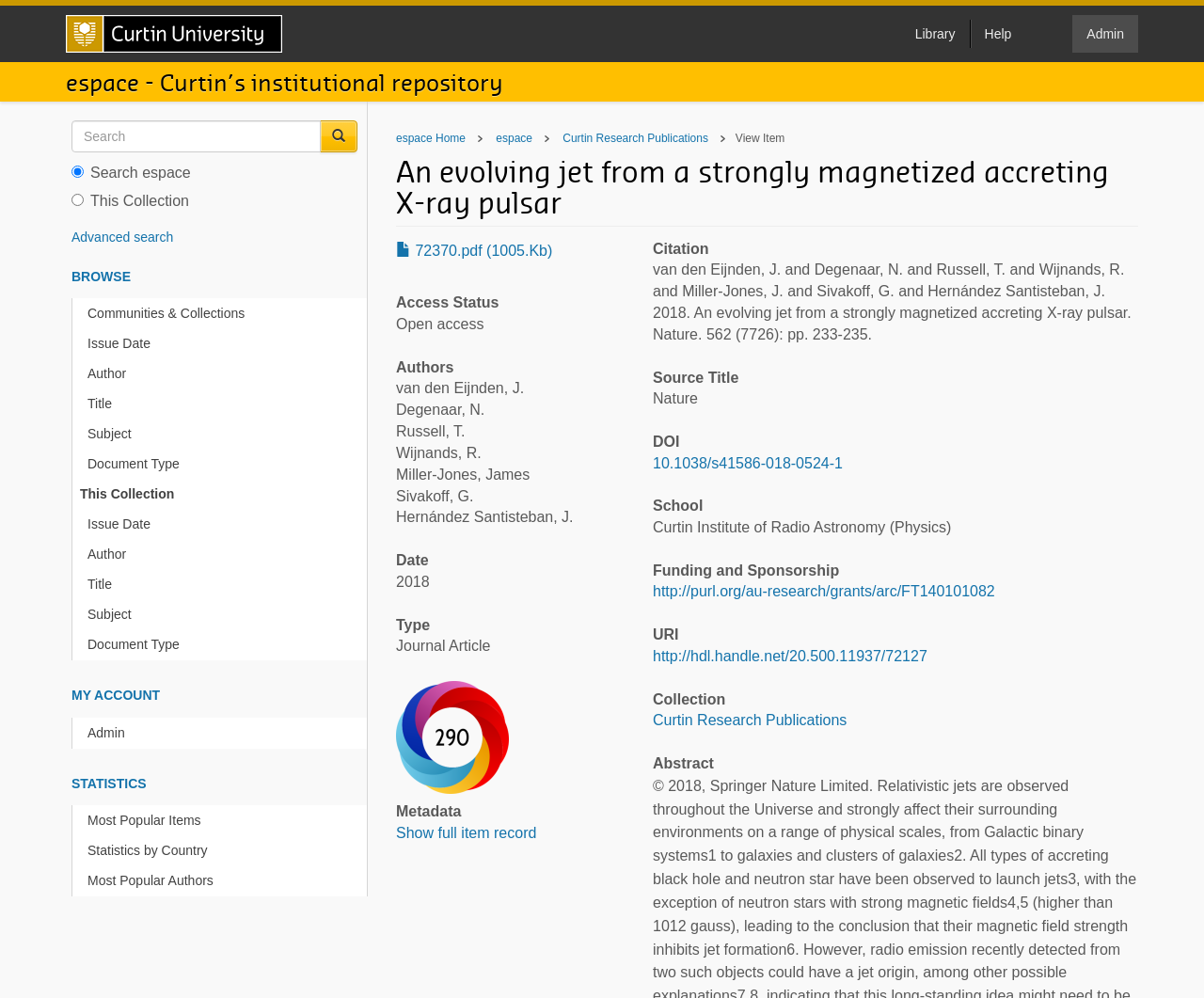How many authors are listed for the article?
Based on the visual details in the image, please answer the question thoroughly.

I found the number of authors by counting the number of authors listed in the section with the heading 'Authors'. There are 7 authors listed.